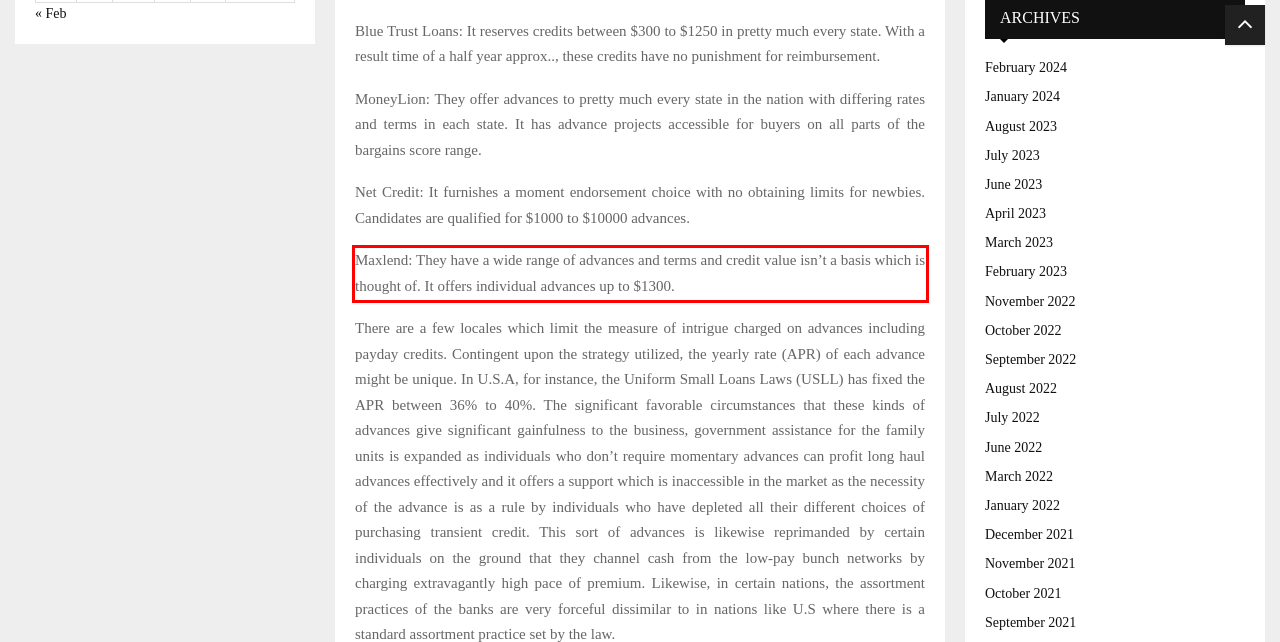Using the provided webpage screenshot, recognize the text content in the area marked by the red bounding box.

Maxlend: They have a wide range of advances and terms and credit value isn’t a basis which is thought of. It offers individual advances up to $1300.